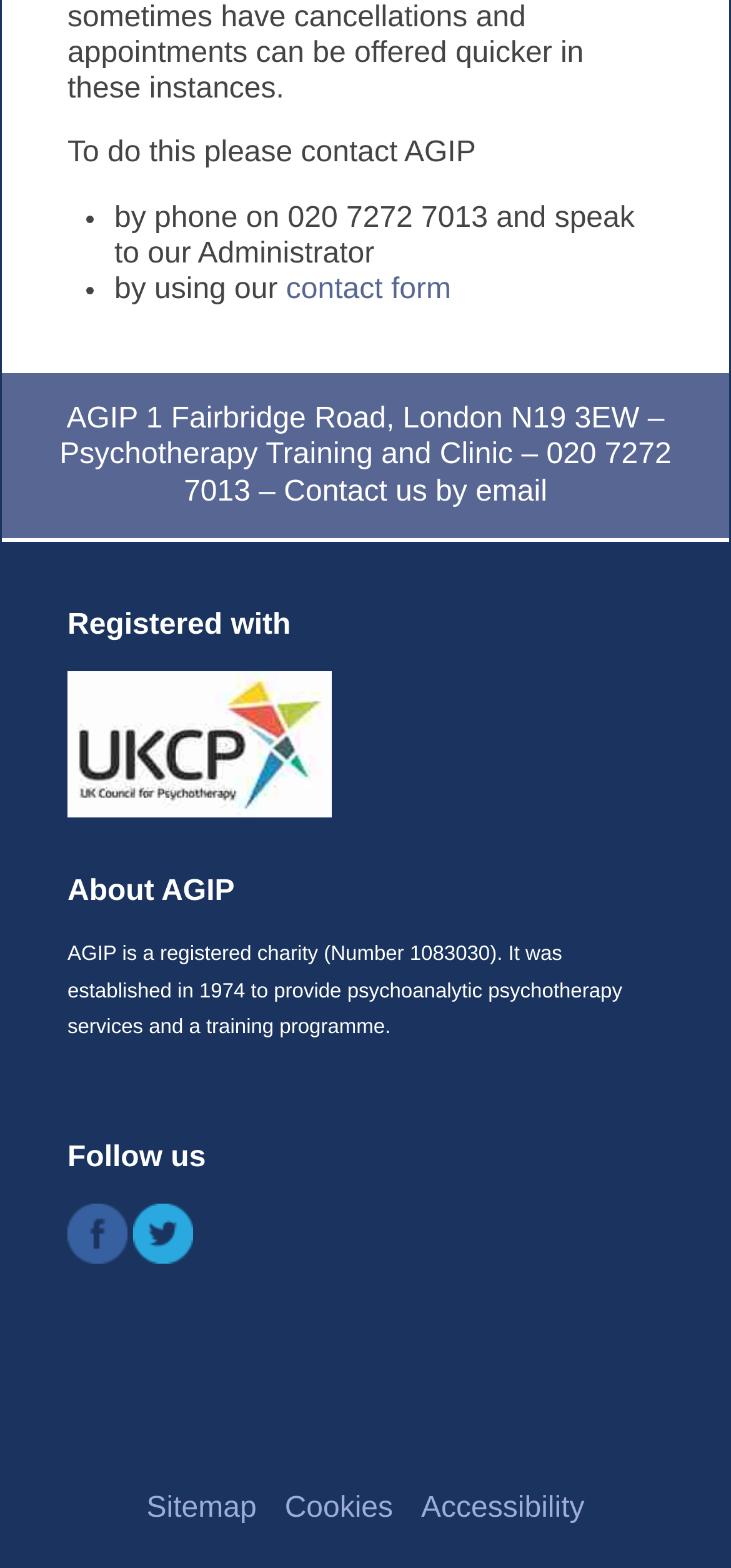Identify the bounding box of the UI element that matches this description: "Advertisement".

None